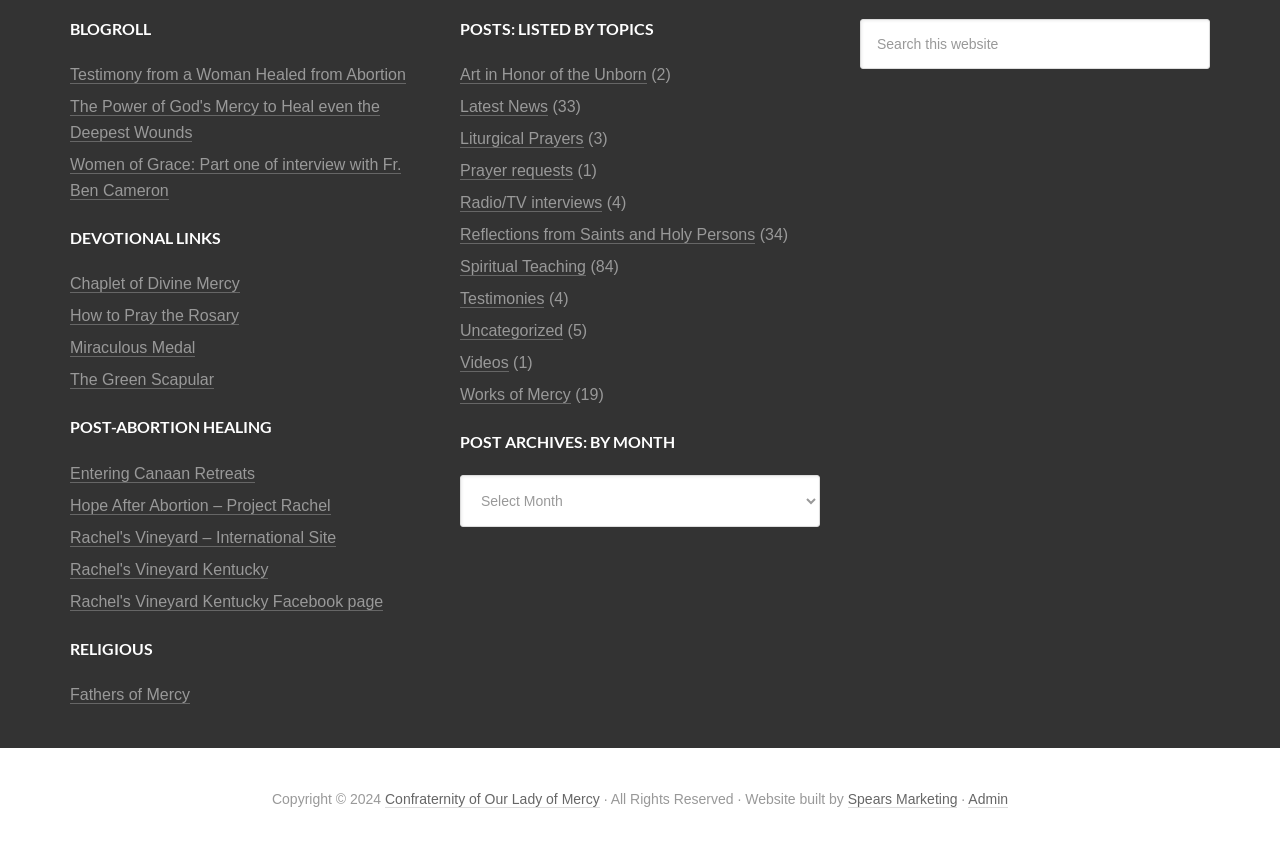Please find the bounding box coordinates of the clickable region needed to complete the following instruction: "Explore the Entering Canaan Retreats". The bounding box coordinates must consist of four float numbers between 0 and 1, i.e., [left, top, right, bottom].

[0.055, 0.546, 0.199, 0.567]